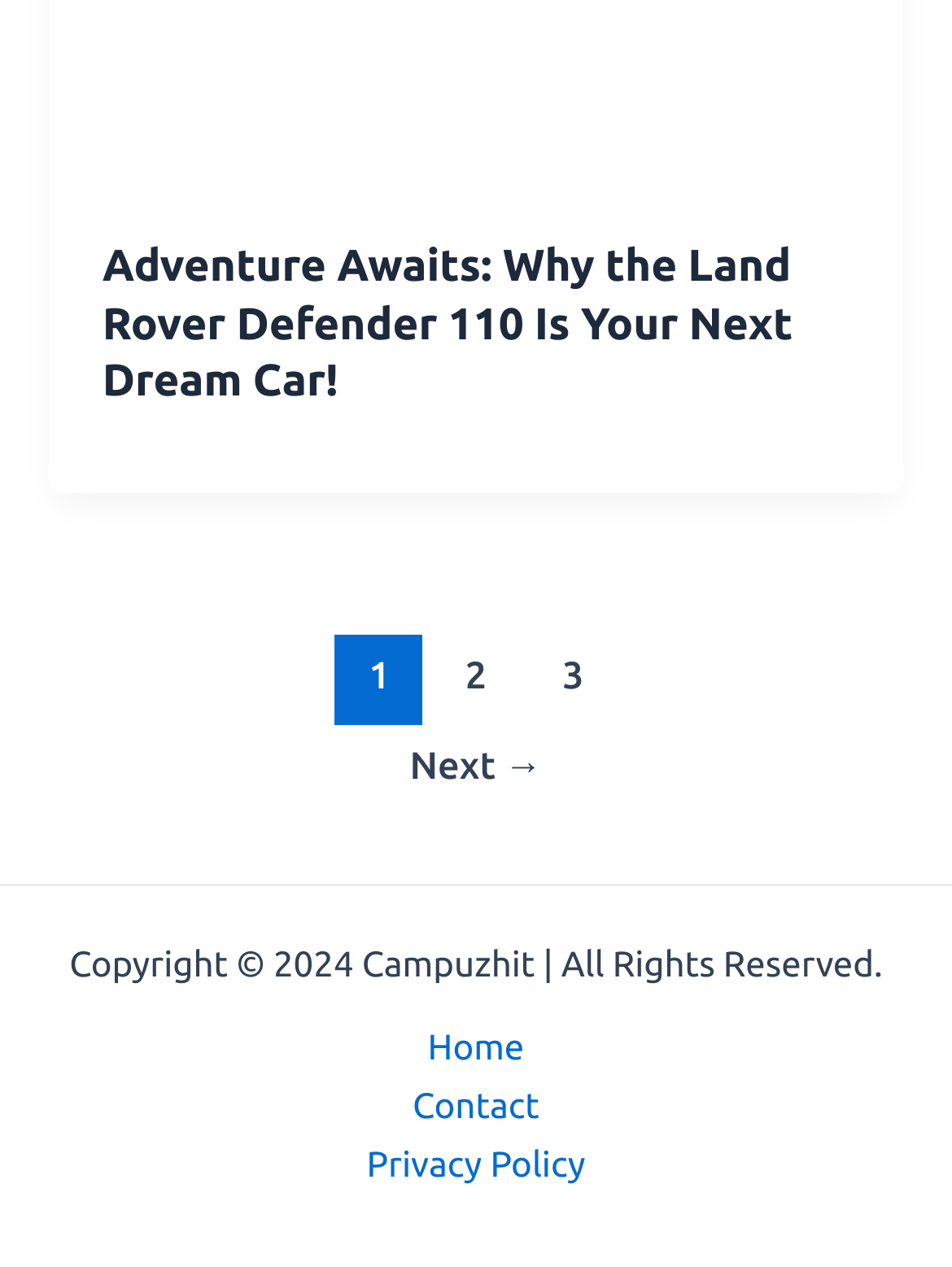Using the element description: "2", determine the bounding box coordinates. The coordinates should be in the format [left, top, right, bottom], with values between 0 and 1.

[0.453, 0.501, 0.547, 0.571]